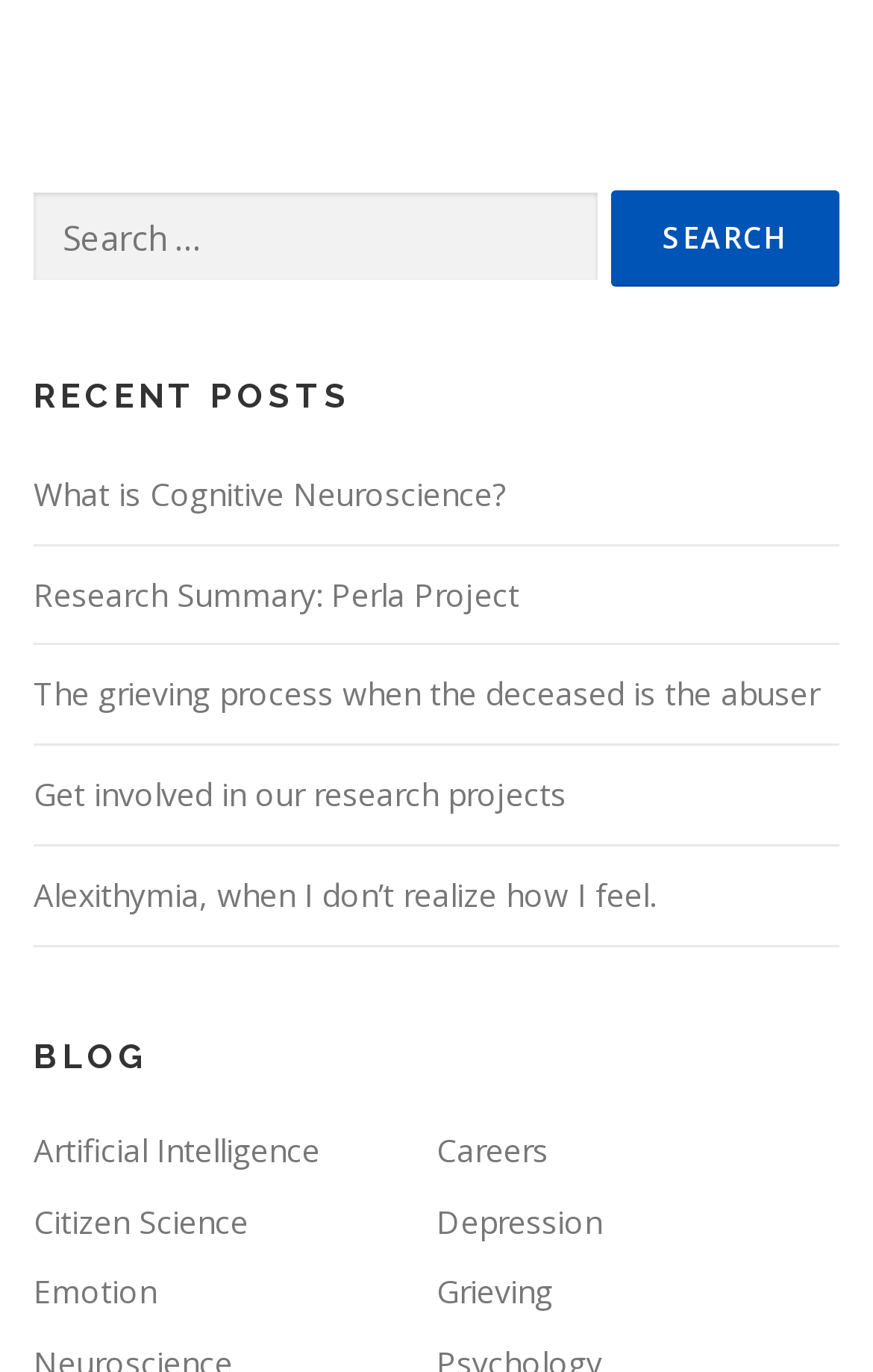What is the text on the search button?
Look at the image and respond with a one-word or short phrase answer.

SEARCH